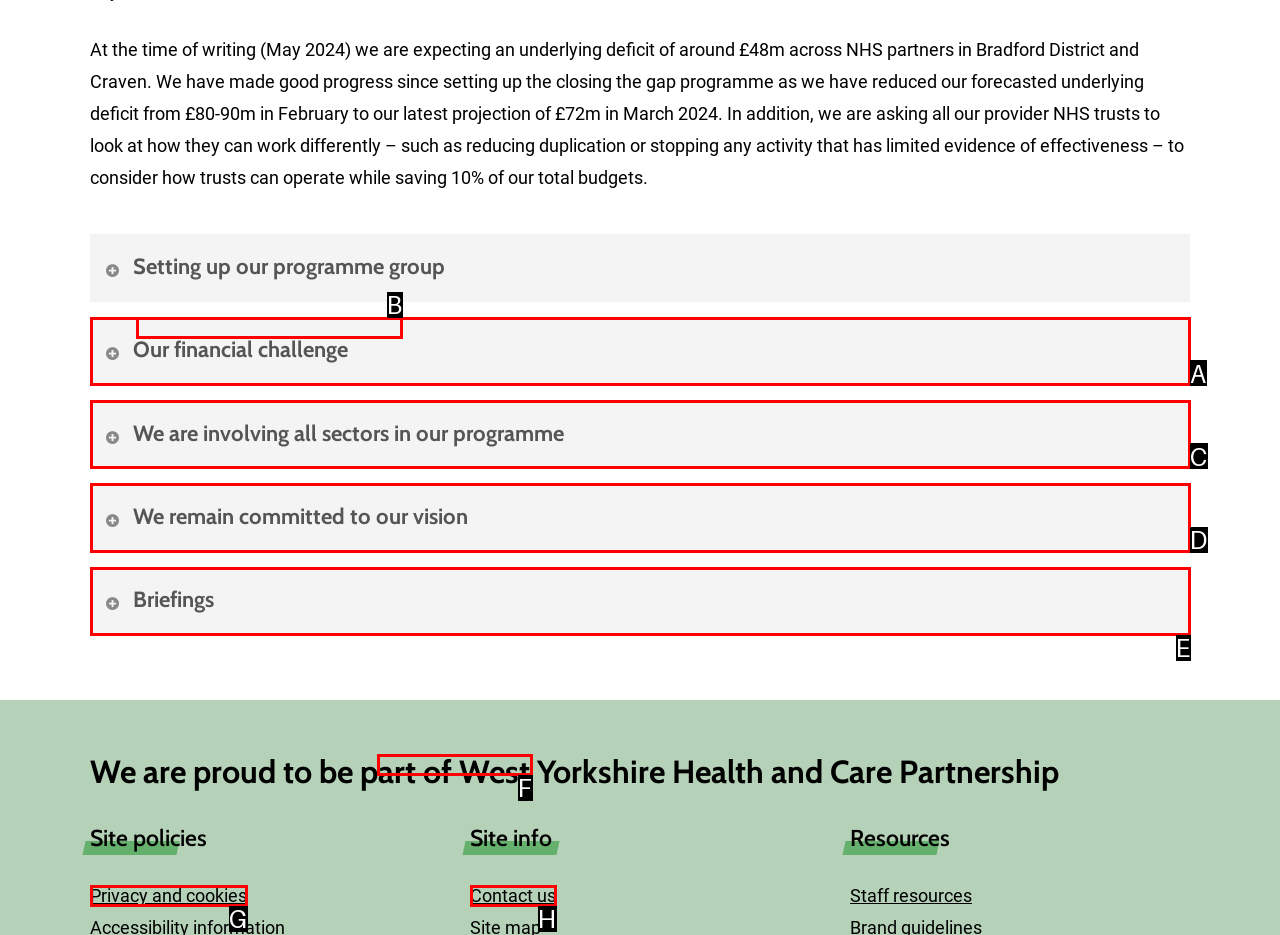Choose the option that aligns with the description: Briefings
Respond with the letter of the chosen option directly.

E